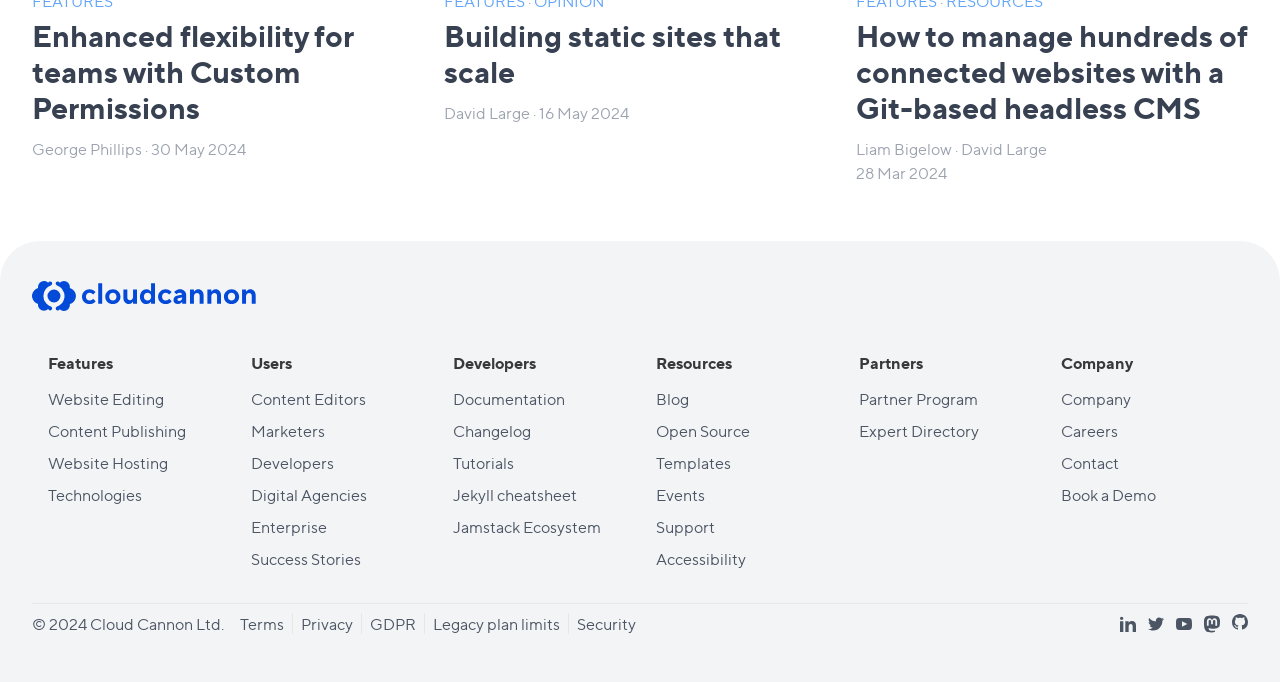Answer the question with a single word or phrase: 
What are the three types of users mentioned on the webpage?

Content Editors, Marketers, Developers